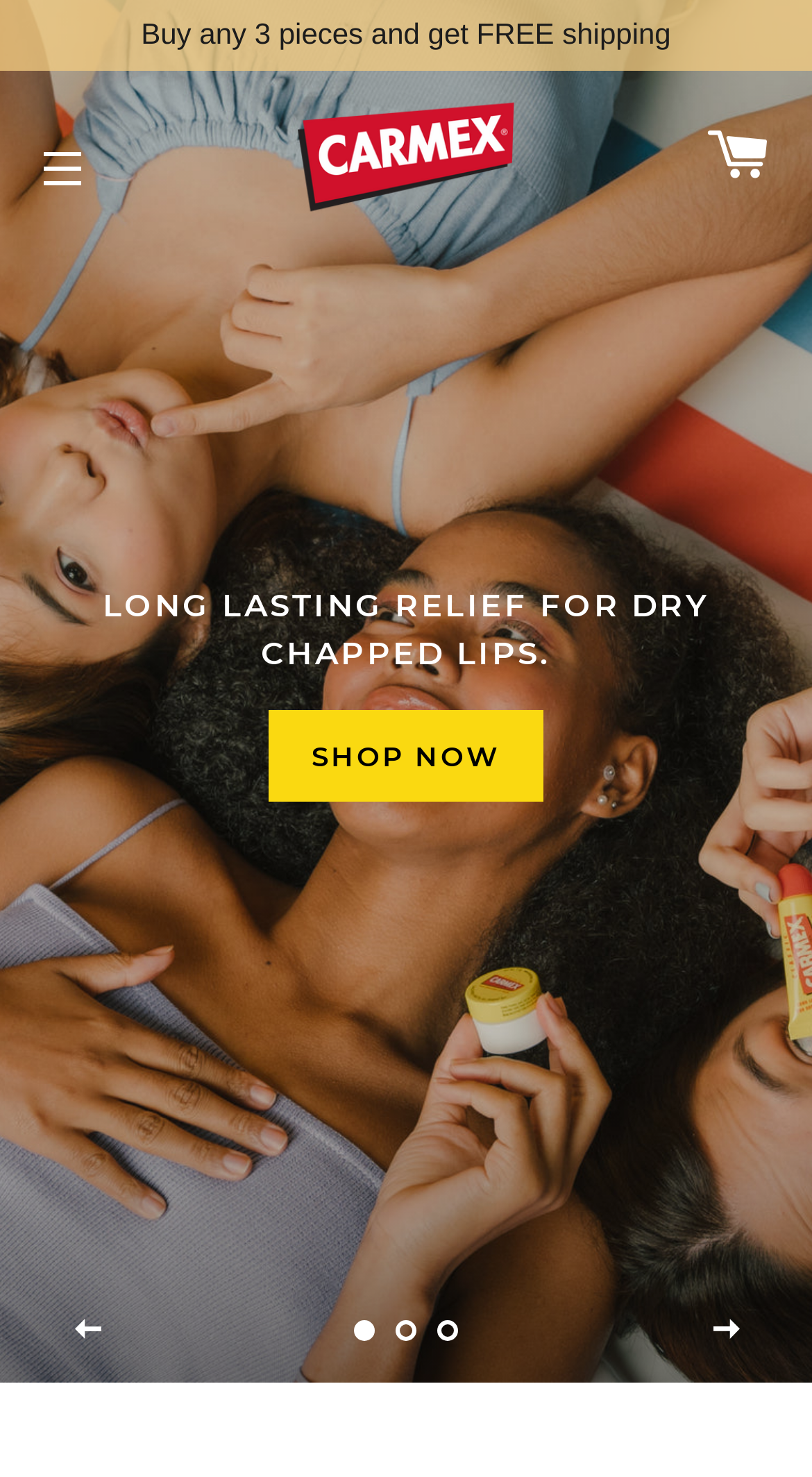Identify the bounding box coordinates for the UI element that matches this description: "Cart".

[0.832, 0.054, 0.987, 0.162]